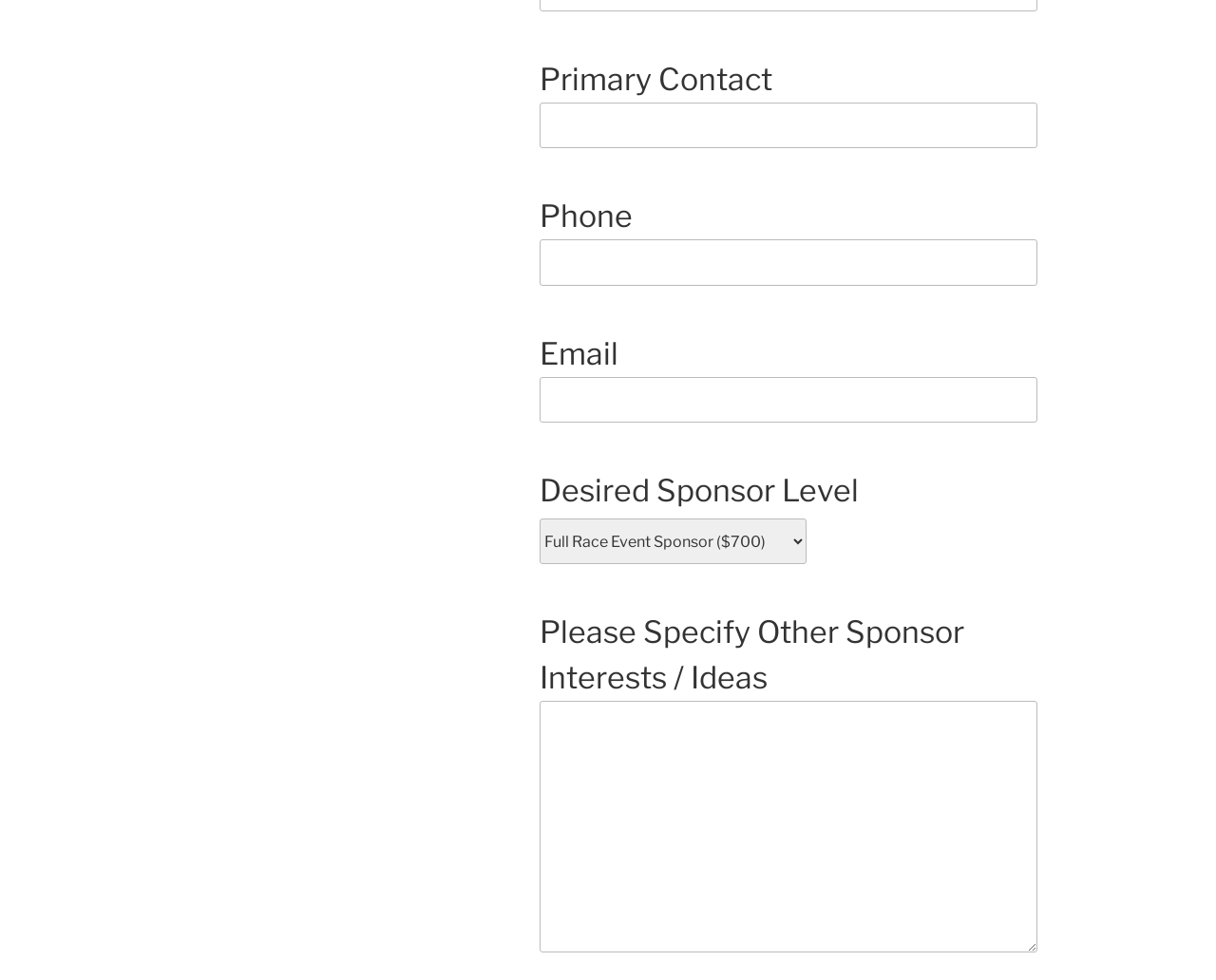Given the description: "name="sponsor-phone"", determine the bounding box coordinates of the UI element. The coordinates should be formatted as four float numbers between 0 and 1, [left, top, right, bottom].

[0.444, 0.244, 0.853, 0.291]